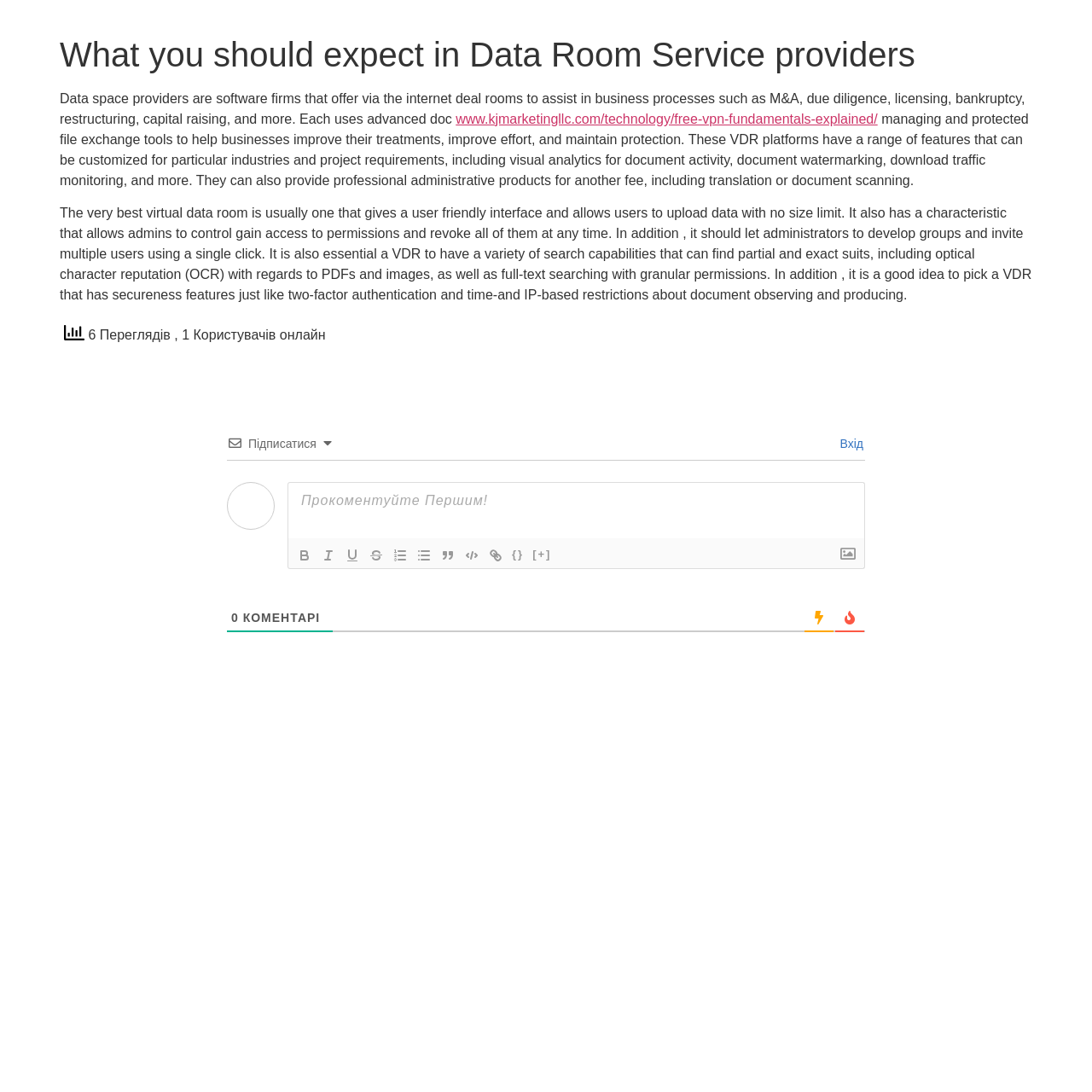Identify the bounding box for the described UI element. Provide the coordinates in (top-left x, top-left y, bottom-right x, bottom-right y) format with values ranging from 0 to 1: parent_node: {} title="Впорядкований Список" value="ordered"

[0.355, 0.499, 0.377, 0.518]